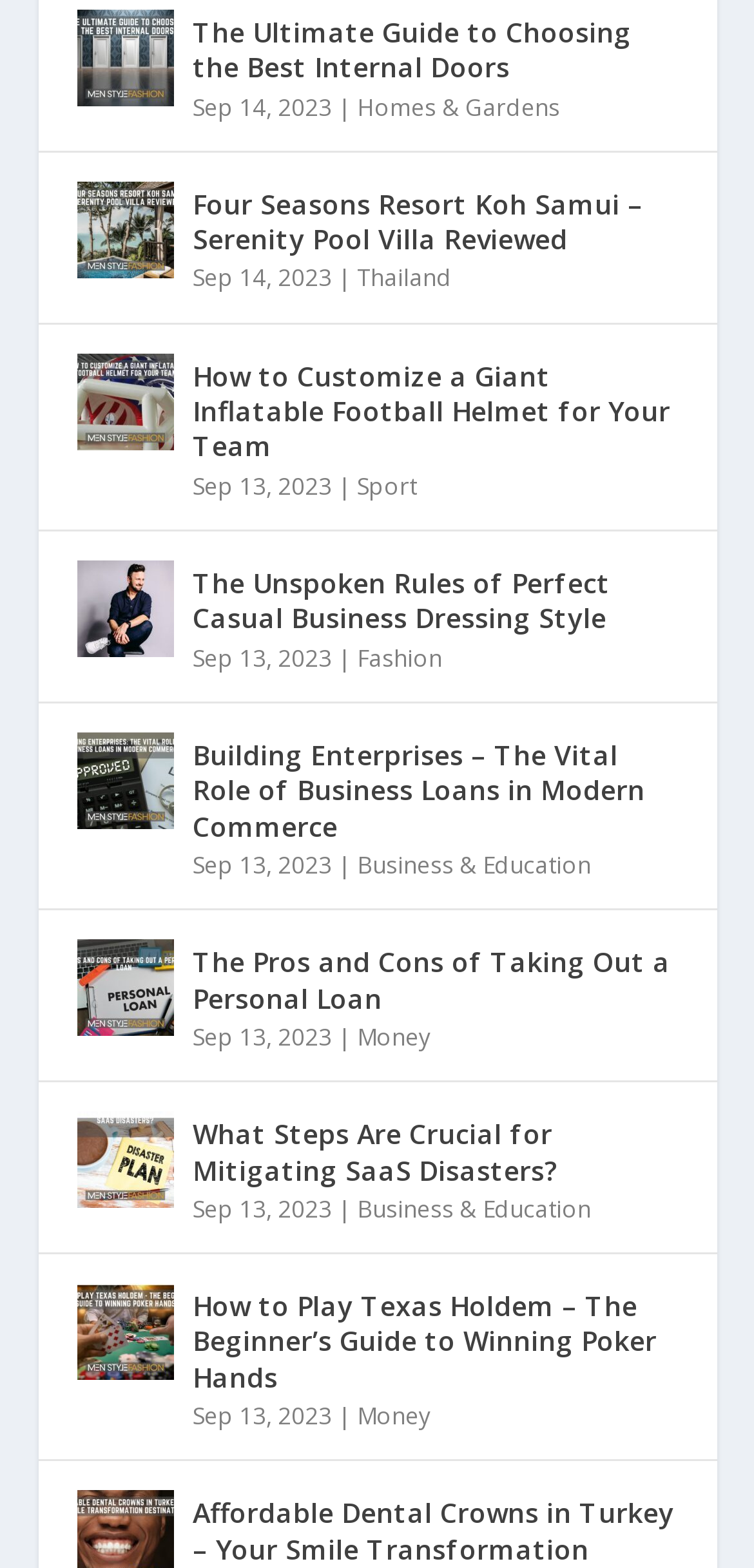Please identify the bounding box coordinates of the element that needs to be clicked to perform the following instruction: "Discover the role of business loans in modern commerce".

[0.101, 0.467, 0.229, 0.529]